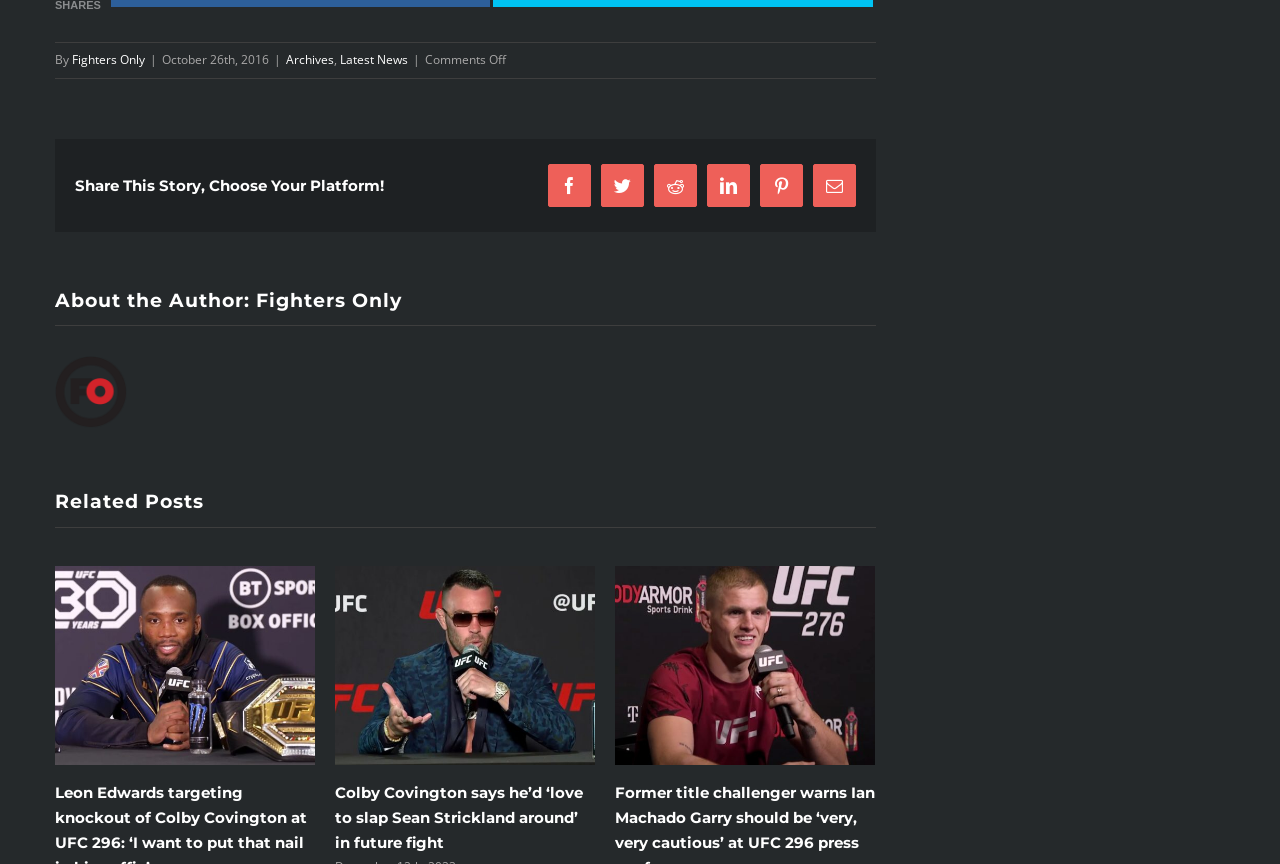Find the bounding box coordinates of the area that needs to be clicked in order to achieve the following instruction: "Check the related post 'ONE Championship announces major UK TV deal with Sky Sports'". The coordinates should be specified as four float numbers between 0 and 1, i.e., [left, top, right, bottom].

[0.797, 0.906, 0.986, 0.986]